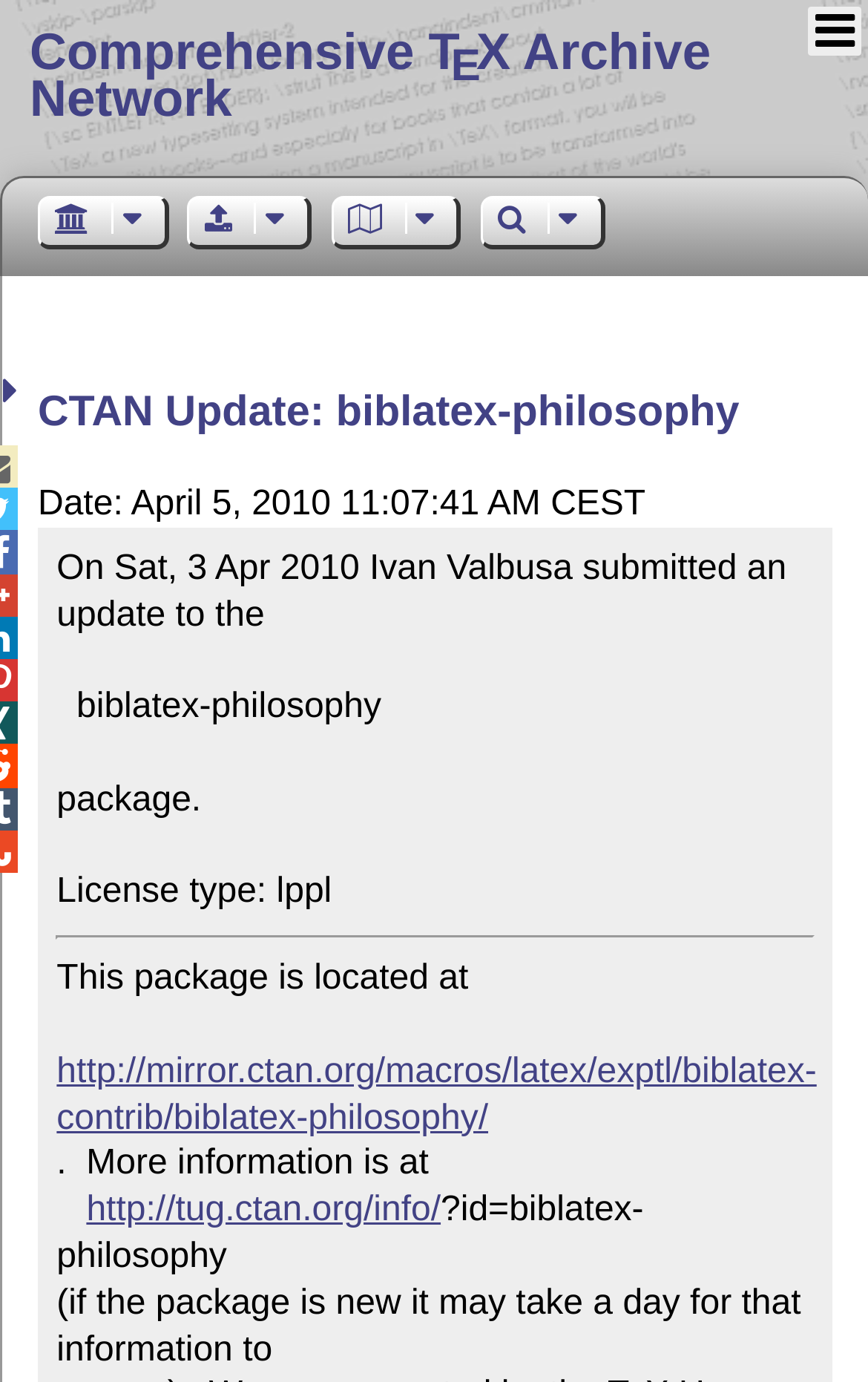Look at the image and write a detailed answer to the question: 
What is the date of the update?

The answer can be found in the StaticText element that says 'Date: April 5, 2010 11:07:41 AM CEST'